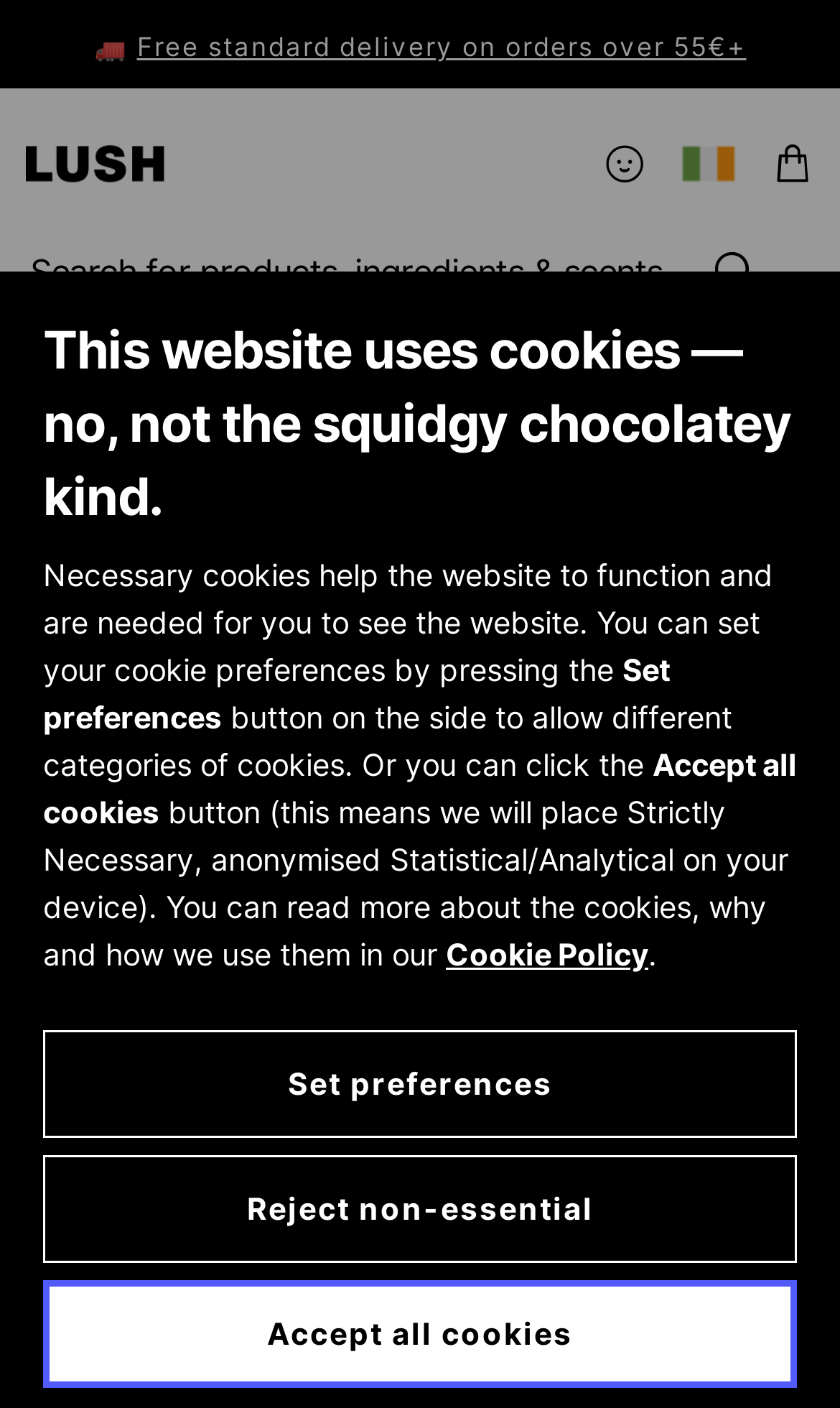Specify the bounding box coordinates of the region I need to click to perform the following instruction: "Open live chat". The coordinates must be four float numbers in the range of 0 to 1, i.e., [left, top, right, bottom].

[0.815, 0.848, 0.979, 0.955]